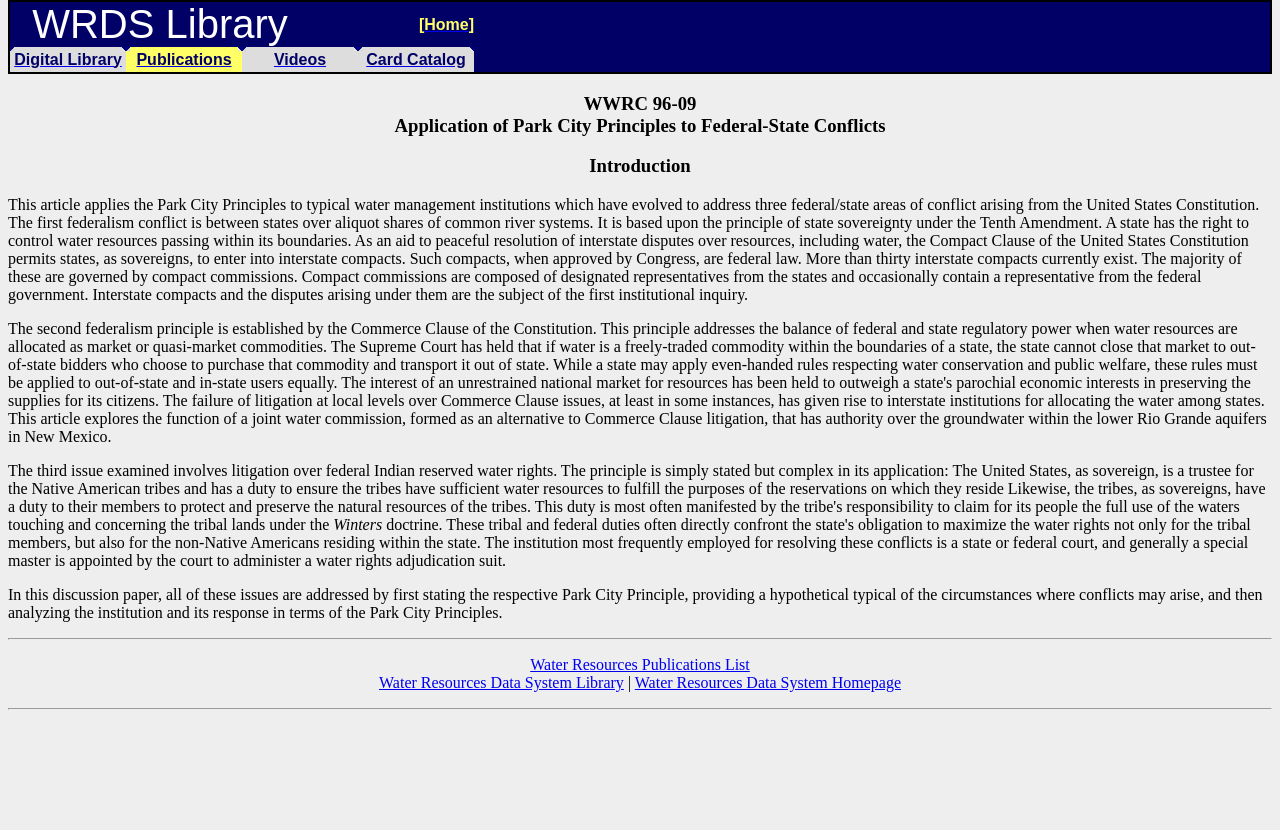Please find the bounding box coordinates for the clickable element needed to perform this instruction: "Access the 'Water Resources Publications List'".

[0.414, 0.791, 0.586, 0.811]